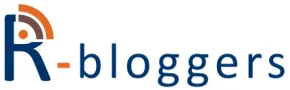Describe the image thoroughly.

The image showcases the logo of R-bloggers, a prominent online platform that compiles articles and tutorials contributed by a diverse community of R programming enthusiasts and experts. The logo features the stylized text "R-bloggers" in bold blue letters, with a distinct orange and gray graphic element resembling a signal or wave above the 'R,' symbolizing communication and connectivity among R users. This visual identity encapsulates the site's mission to foster collaboration, knowledge sharing, and innovation within the R programming community.